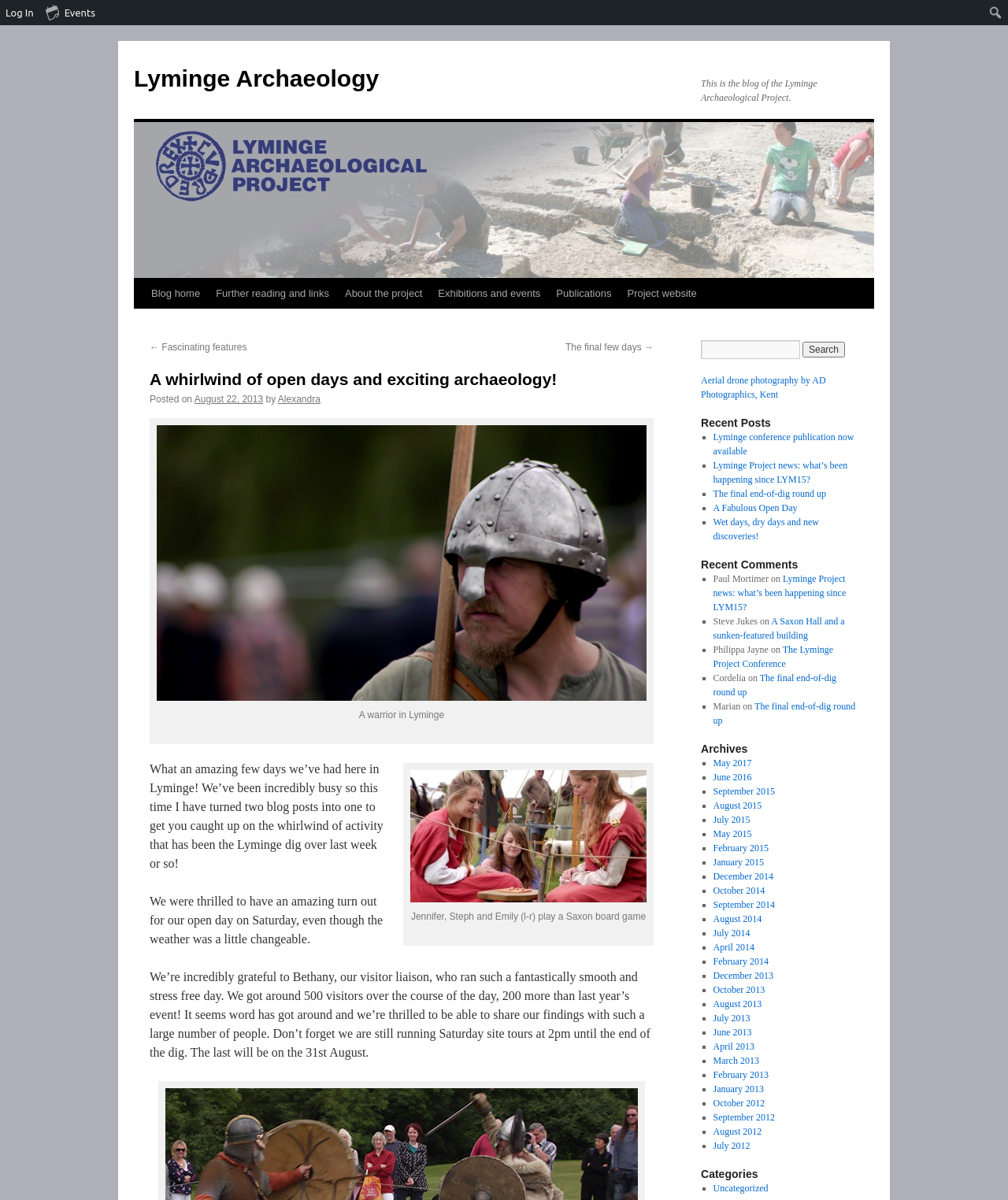Find the bounding box coordinates of the clickable area that will achieve the following instruction: "Log in".

[0.0, 0.0, 0.04, 0.021]